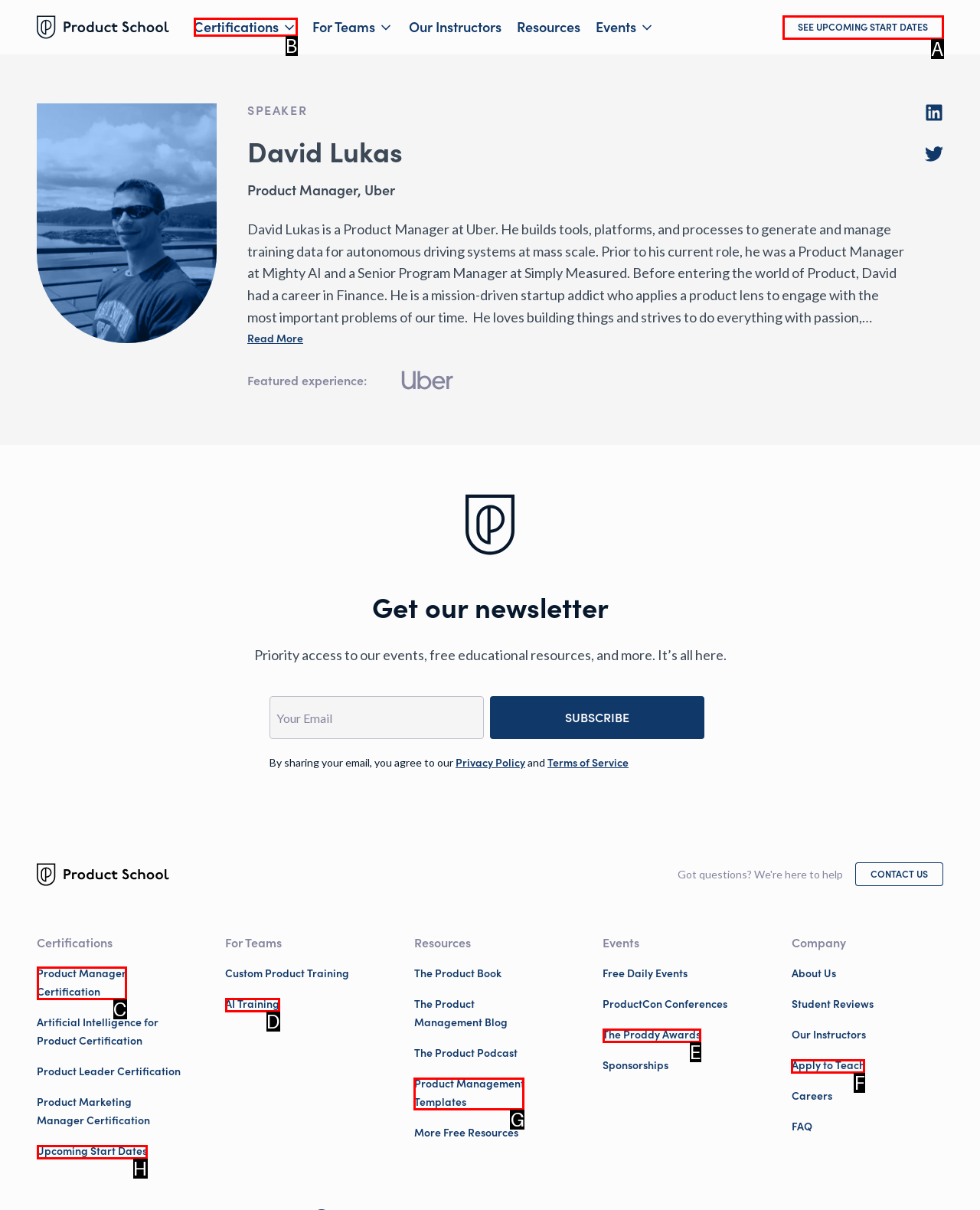Tell me the correct option to click for this task: Check out the Product Manager Certification
Write down the option's letter from the given choices.

C